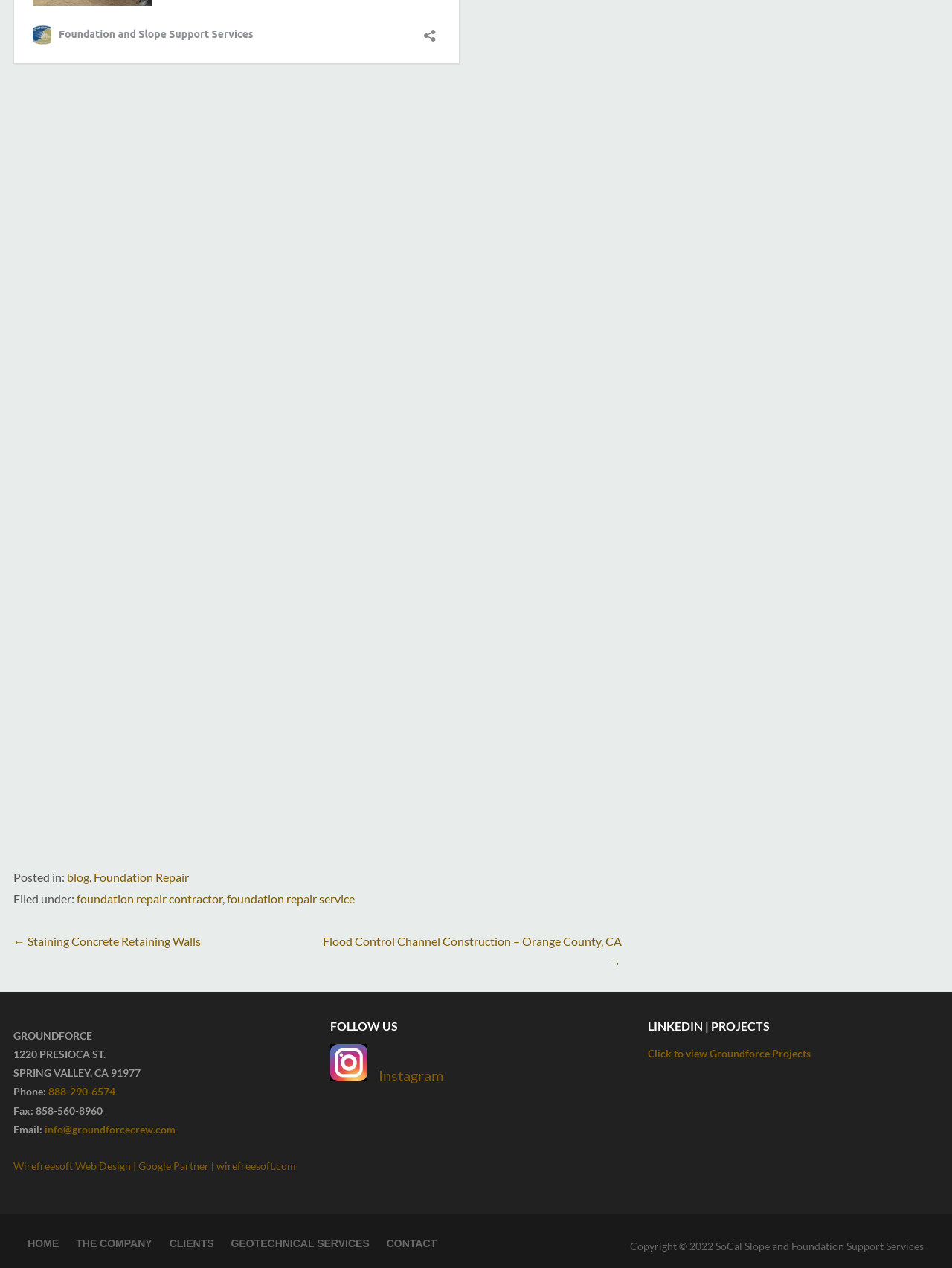Locate the coordinates of the bounding box for the clickable region that fulfills this instruction: "Click the 'Sign Up' button".

None